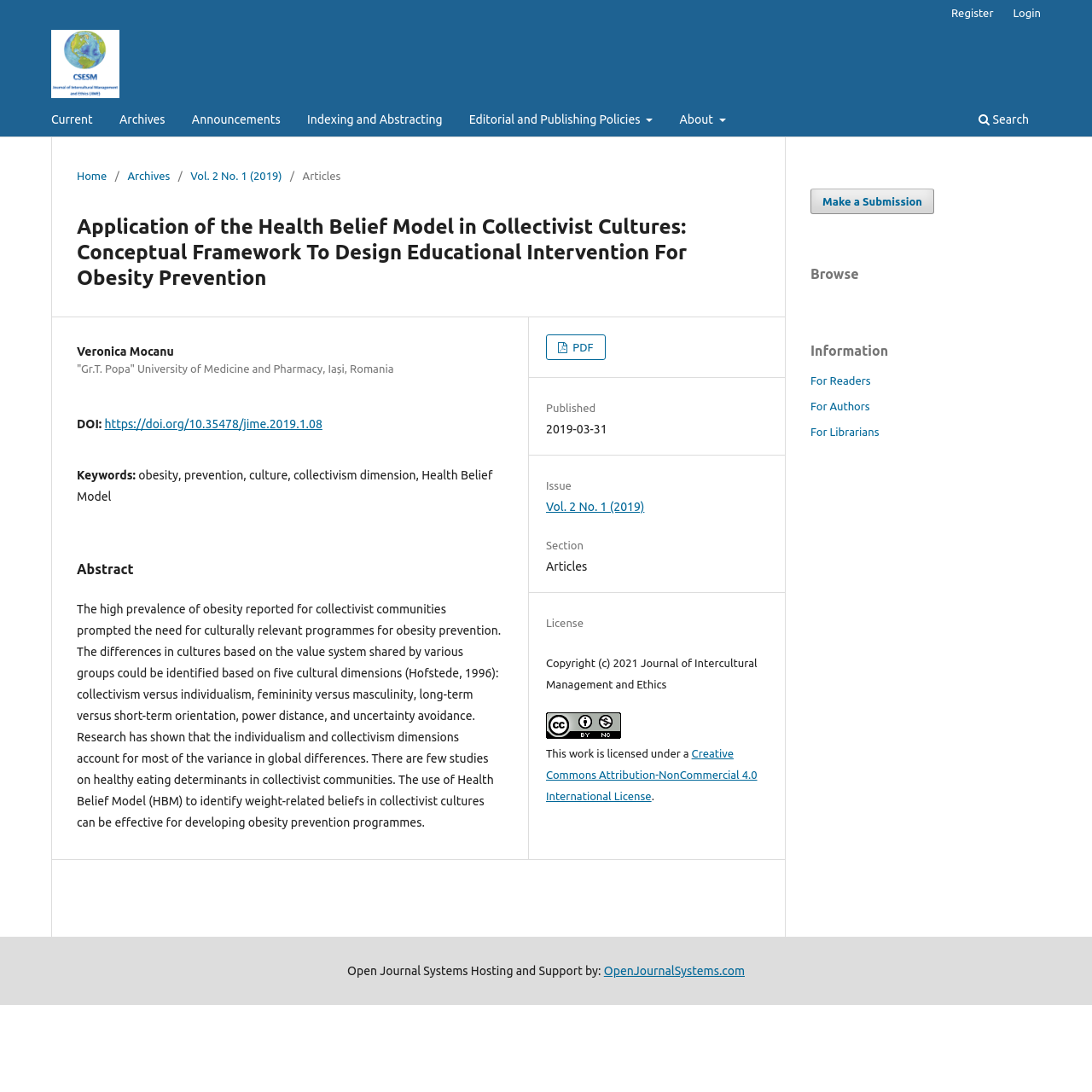Please predict the bounding box coordinates (top-left x, top-left y, bottom-right x, bottom-right y) for the UI element in the screenshot that fits the description: Indexing and Abstracting

[0.276, 0.098, 0.411, 0.125]